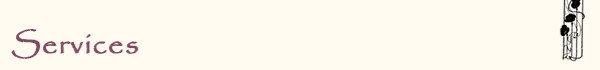What is the subject of the whimsical illustration?
Provide an in-depth answer to the question, covering all aspects.

The caption describes the illustration as a whimsical illustration of a culinary item, possibly a wine glass or bottle, which suggests a focus on food or beverage services.